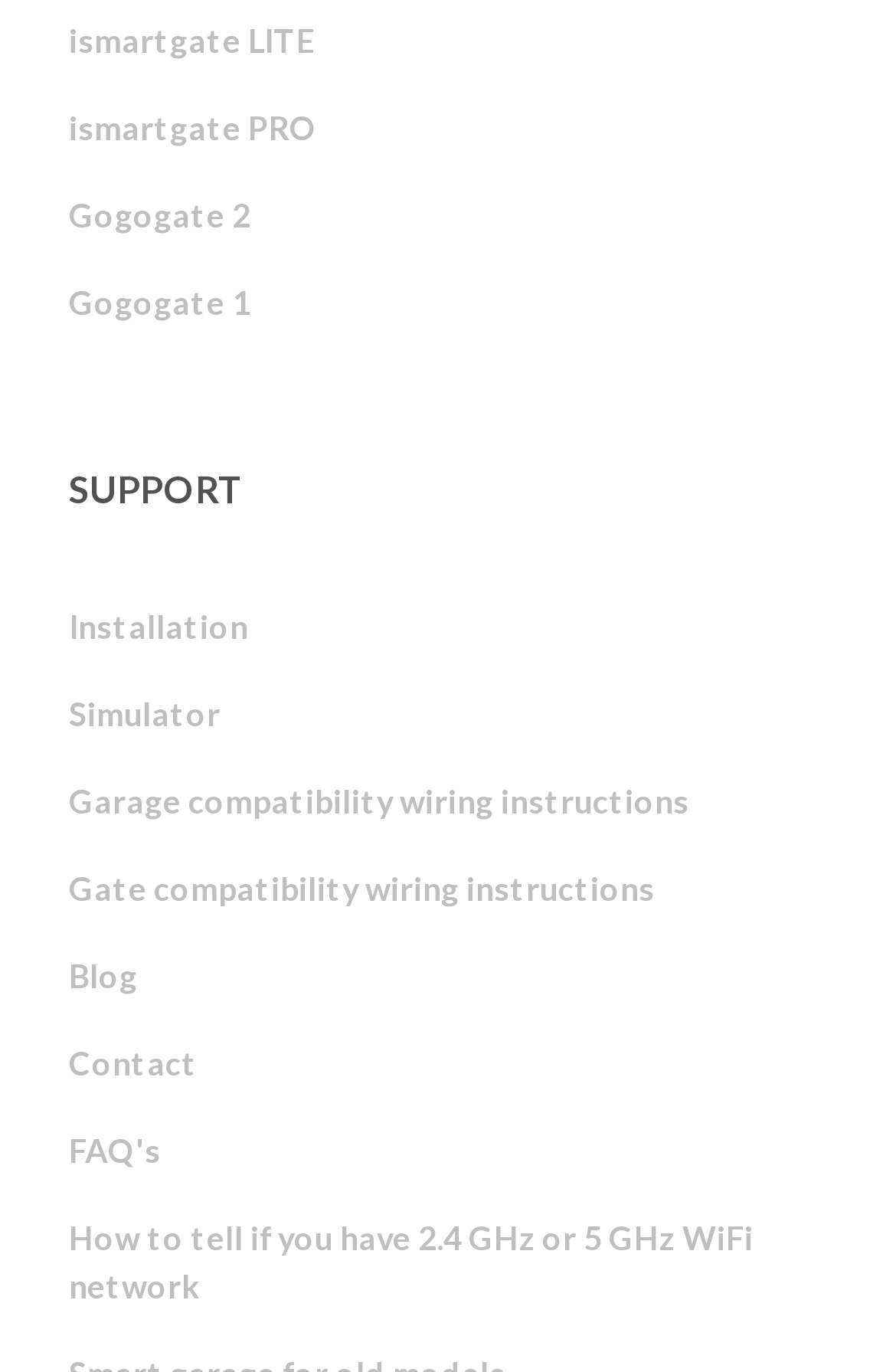What is the category of the webpage?
Please provide a comprehensive answer based on the visual information in the image.

The category of the webpage appears to be gate support based on the links and headings present on the webpage, such as 'SUPPORT', 'Installation', 'Simulator', and 'Gate compatibility wiring instructions'. These elements suggest that the webpage is related to providing support and resources for gate-related products or services.